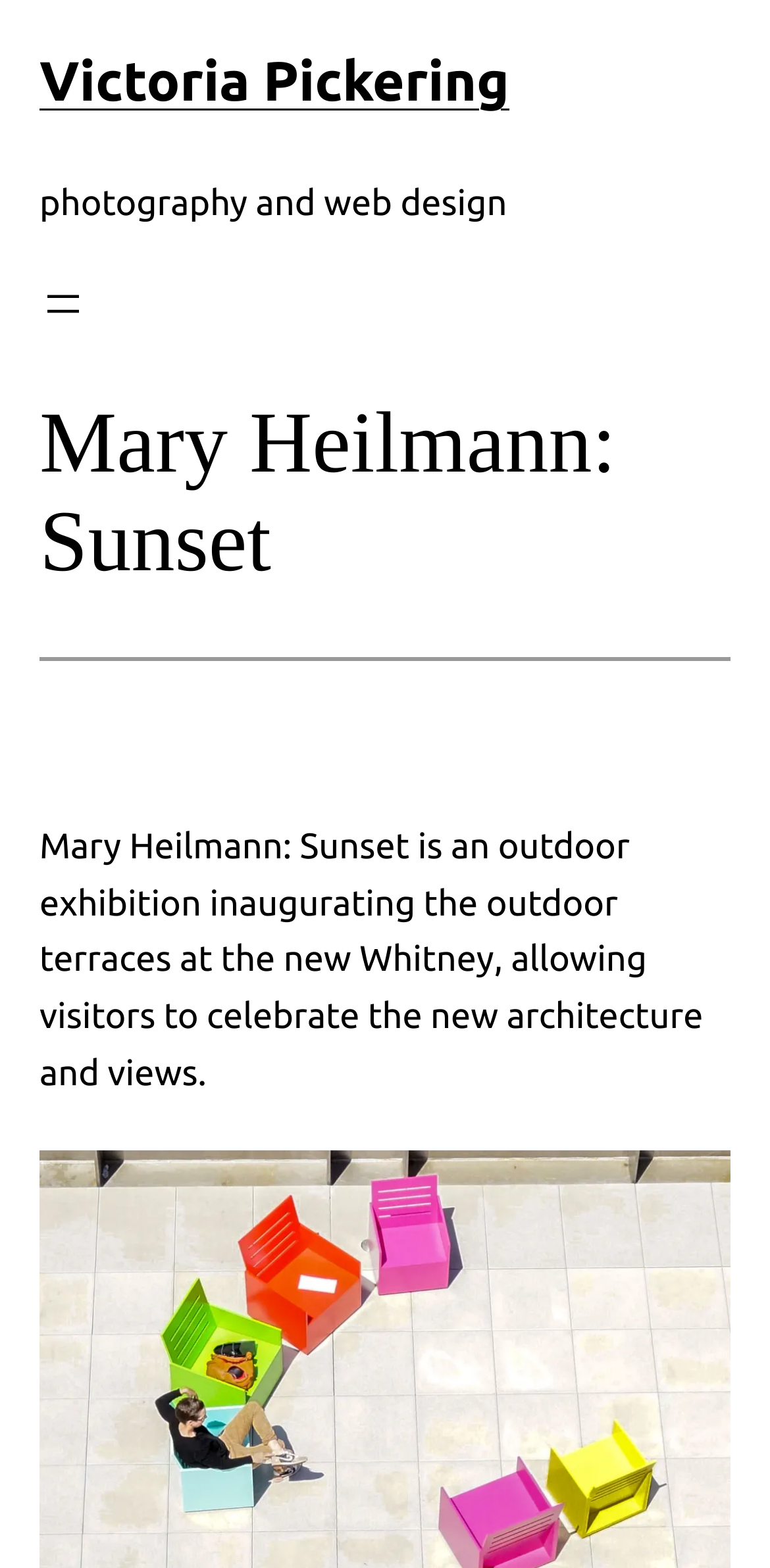What is the name of the exhibition?
Using the image, answer in one word or phrase.

Mary Heilmann: Sunset